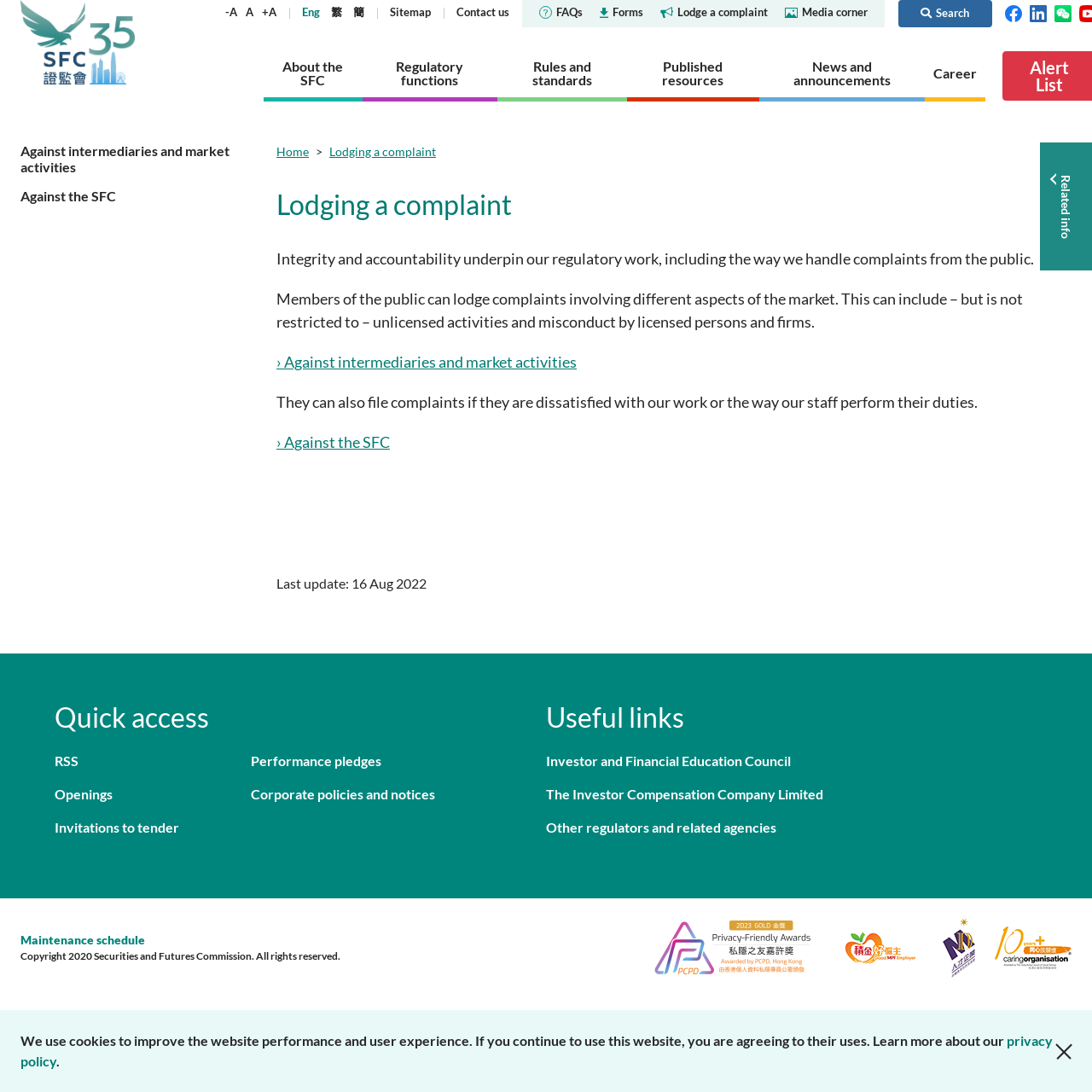Is there a search function available?
Answer the question based on the image using a single word or a brief phrase.

Yes